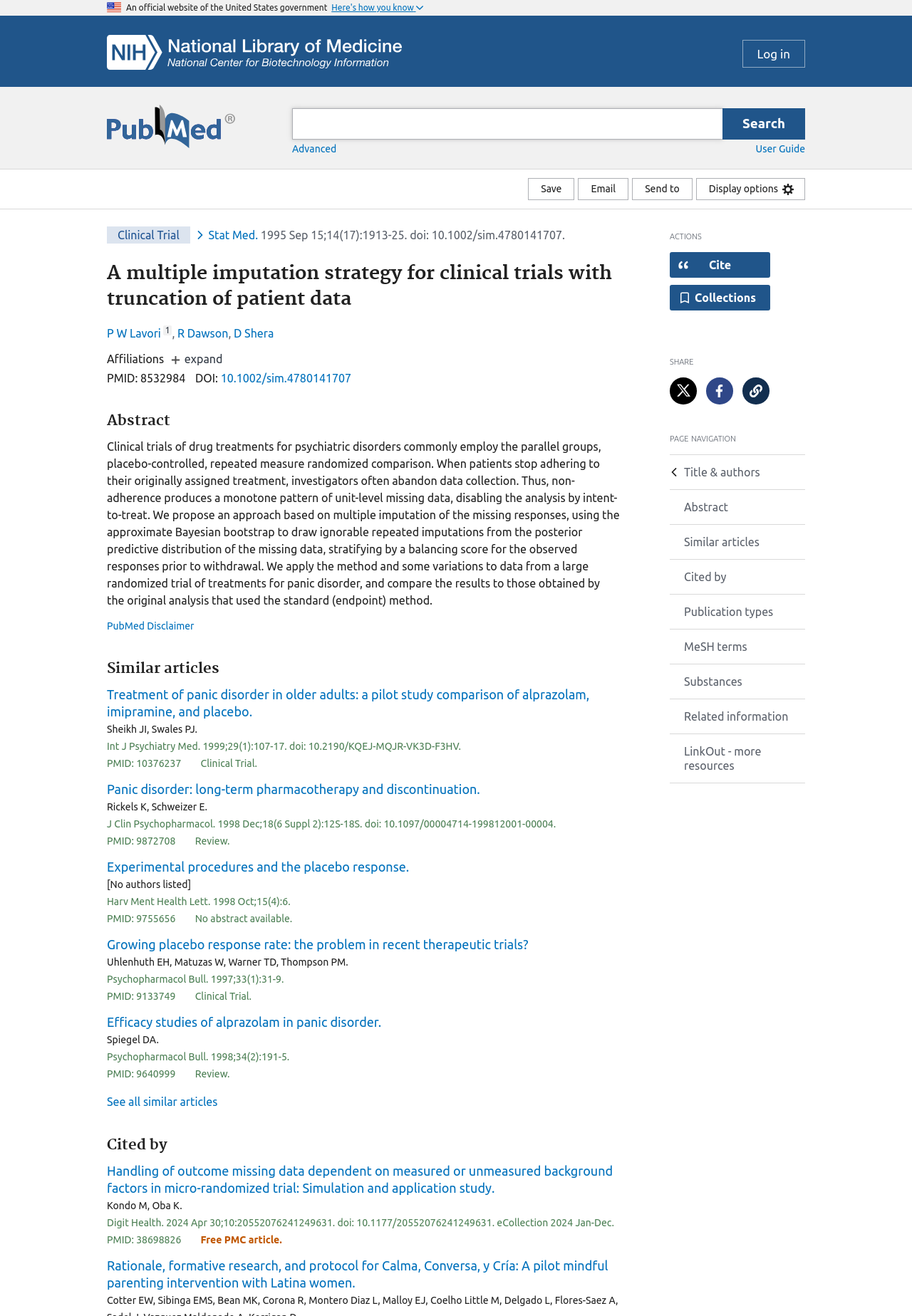Can you pinpoint the bounding box coordinates for the clickable element required for this instruction: "Open search"? The coordinates should be four float numbers between 0 and 1, i.e., [left, top, right, bottom].

None